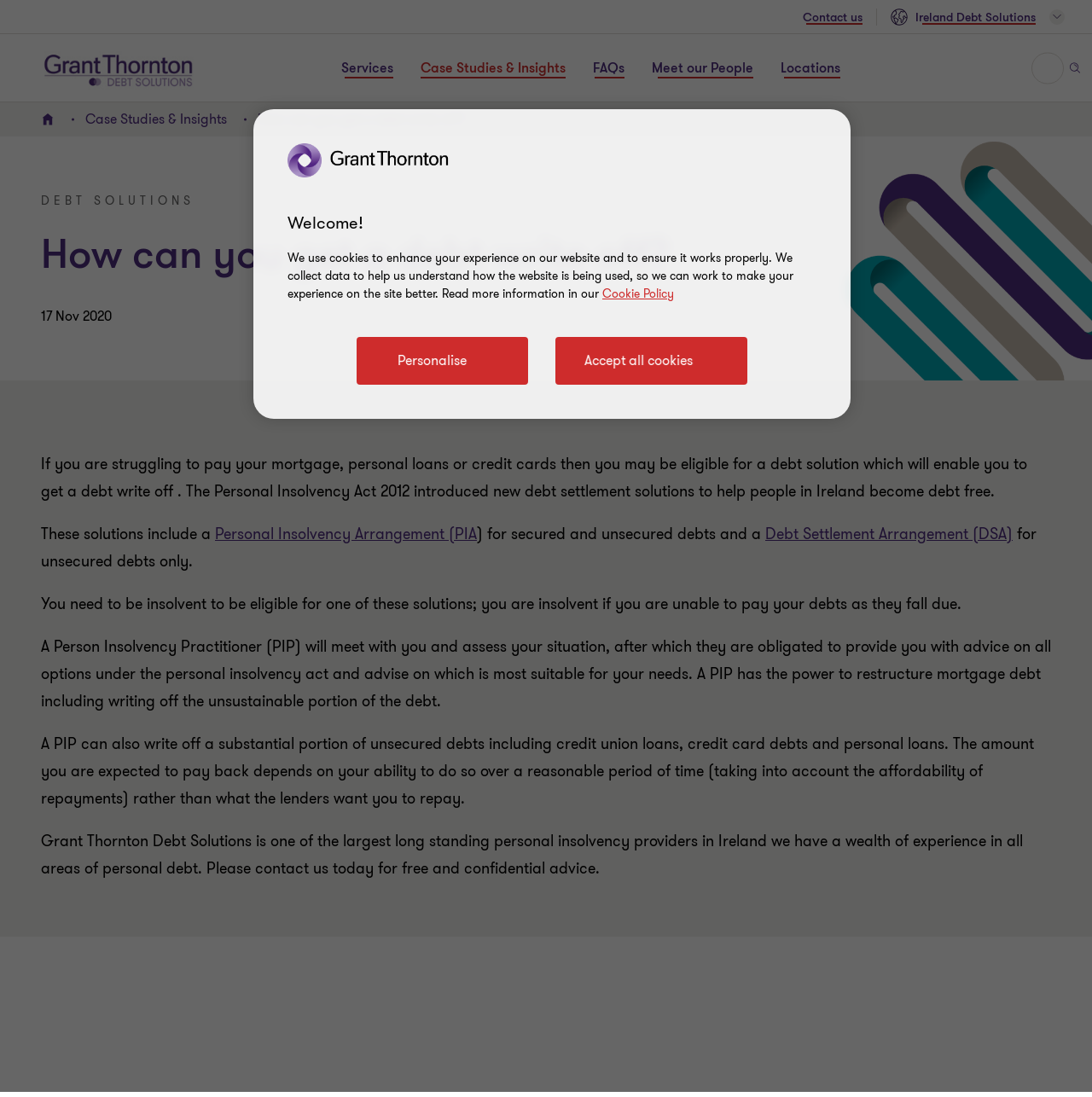Provide the bounding box coordinates for the UI element that is described by this text: "aria-label="Close mega menu"". The coordinates should be in the form of four float numbers between 0 and 1: [left, top, right, bottom].

[0.944, 0.106, 0.969, 0.131]